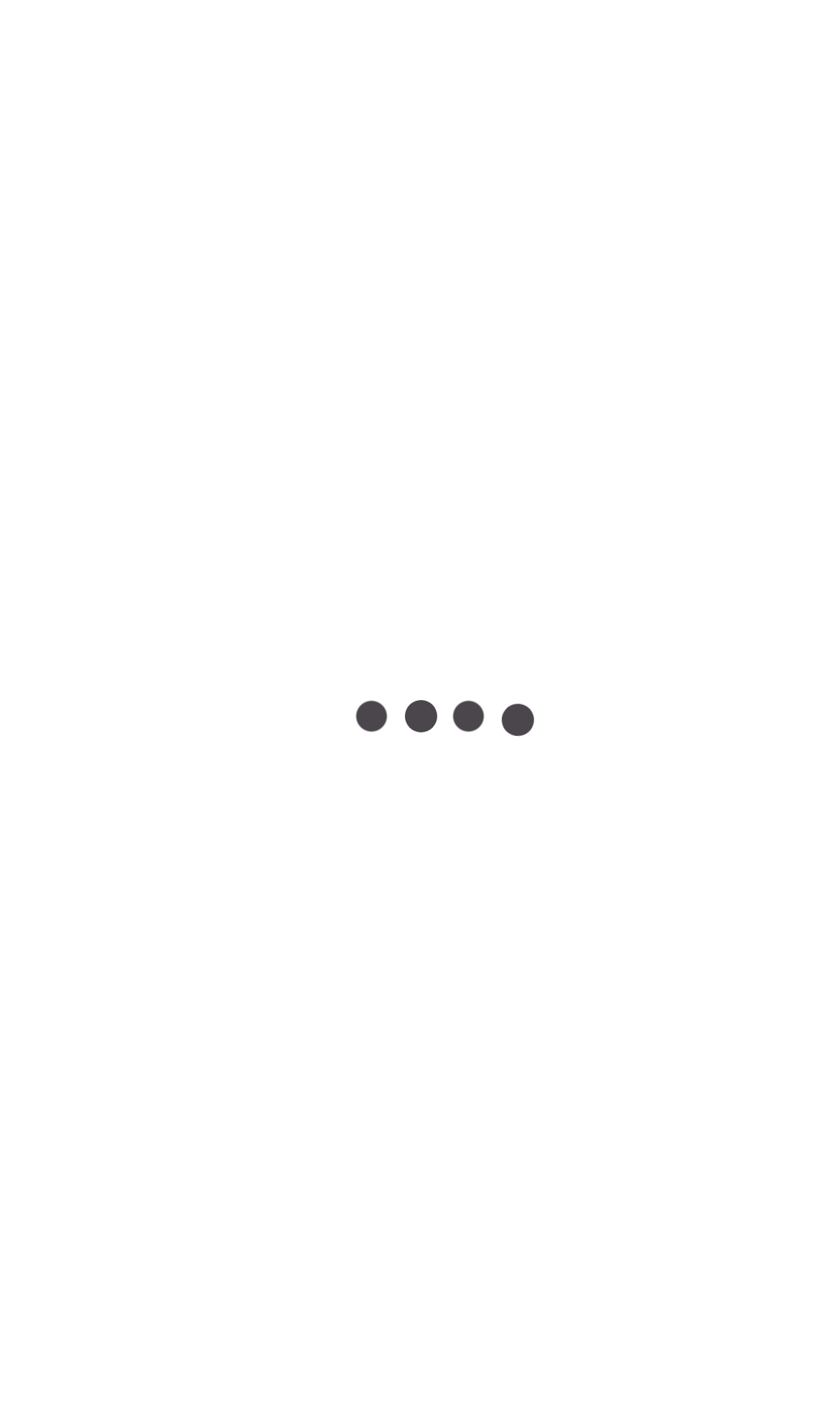Please locate the bounding box coordinates of the region I need to click to follow this instruction: "Explore the BUSINESS category".

[0.038, 0.21, 0.526, 0.285]